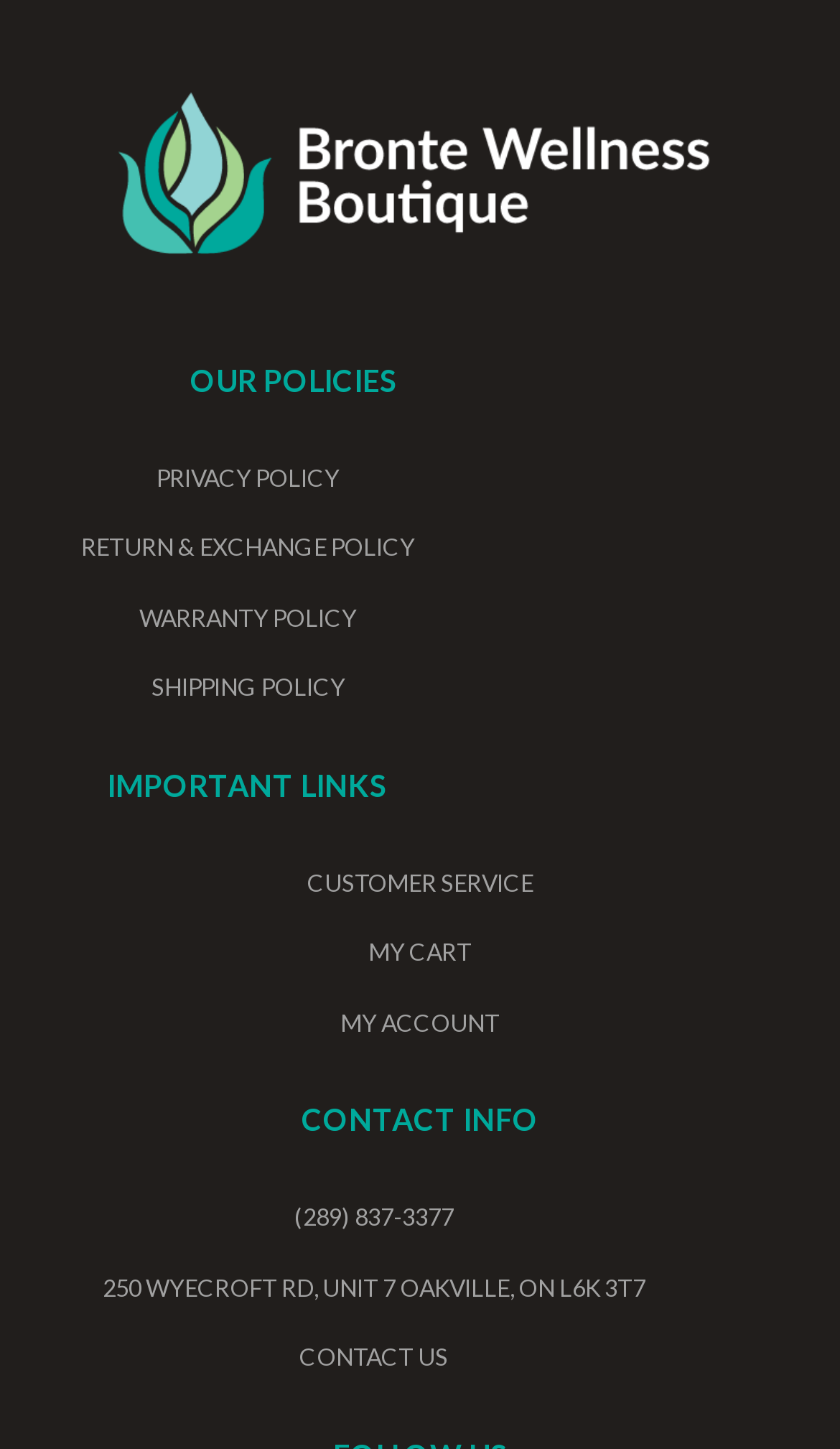How many links are under 'IMPORTANT LINKS'?
Refer to the image and answer the question using a single word or phrase.

3